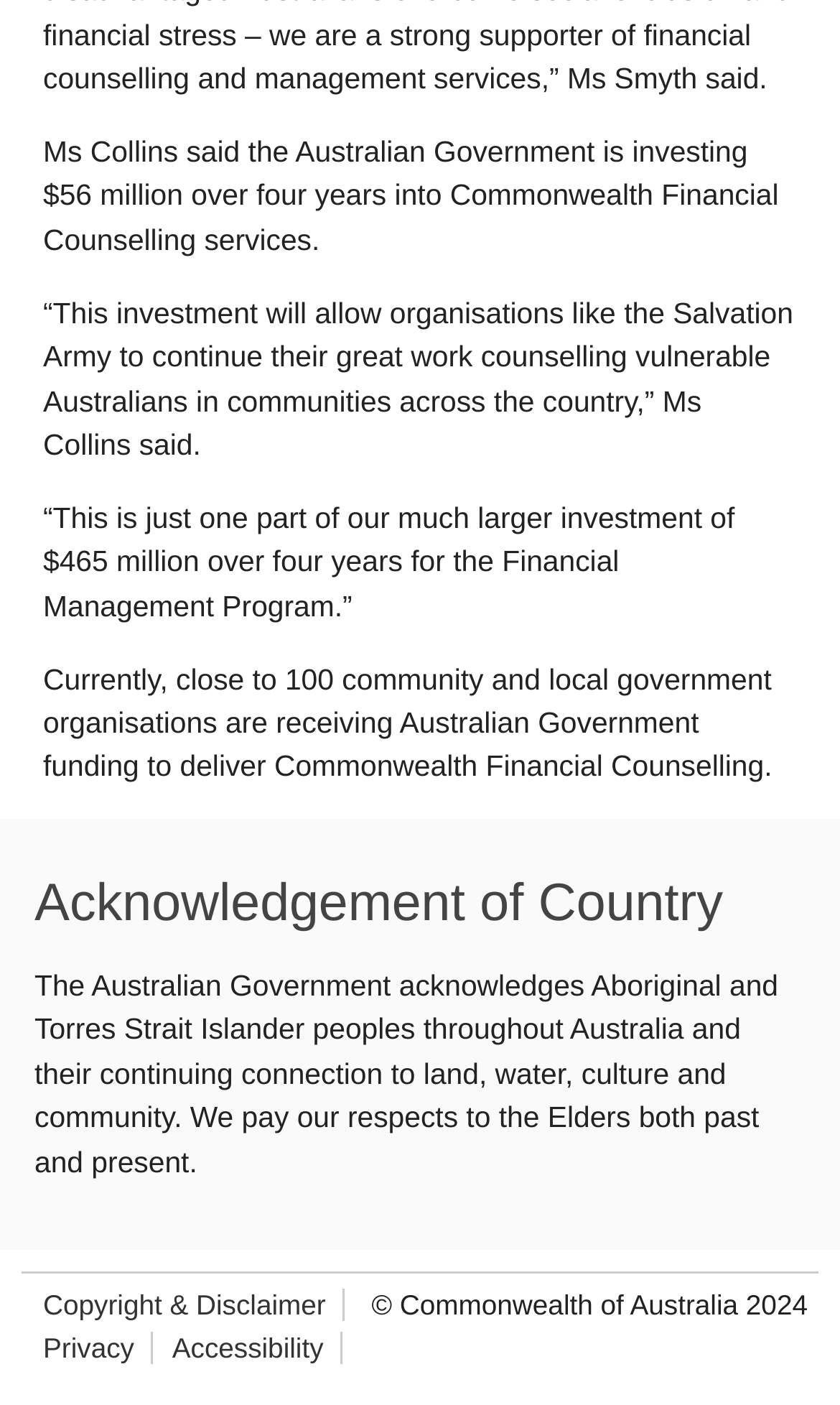What is the year of copyright for the Commonwealth of Australia?
Refer to the image and offer an in-depth and detailed answer to the question.

The answer can be found in the StaticText element at the bottom of the page, which states '© Commonwealth of Australia 2024'.